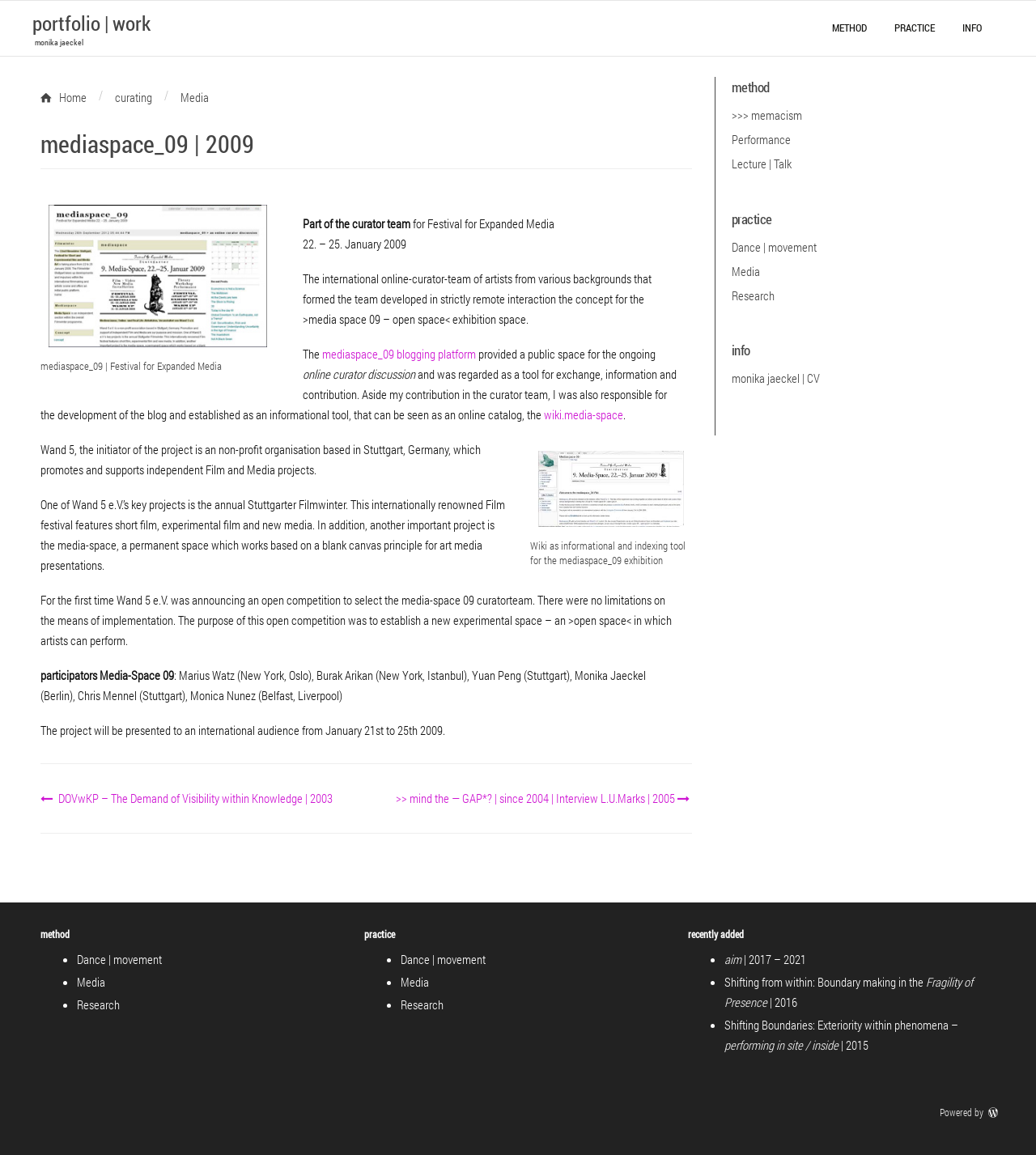Give a one-word or short-phrase answer to the following question: 
What is the name of the non-profit organization mentioned on the webpage?

Wand 5 e.V.